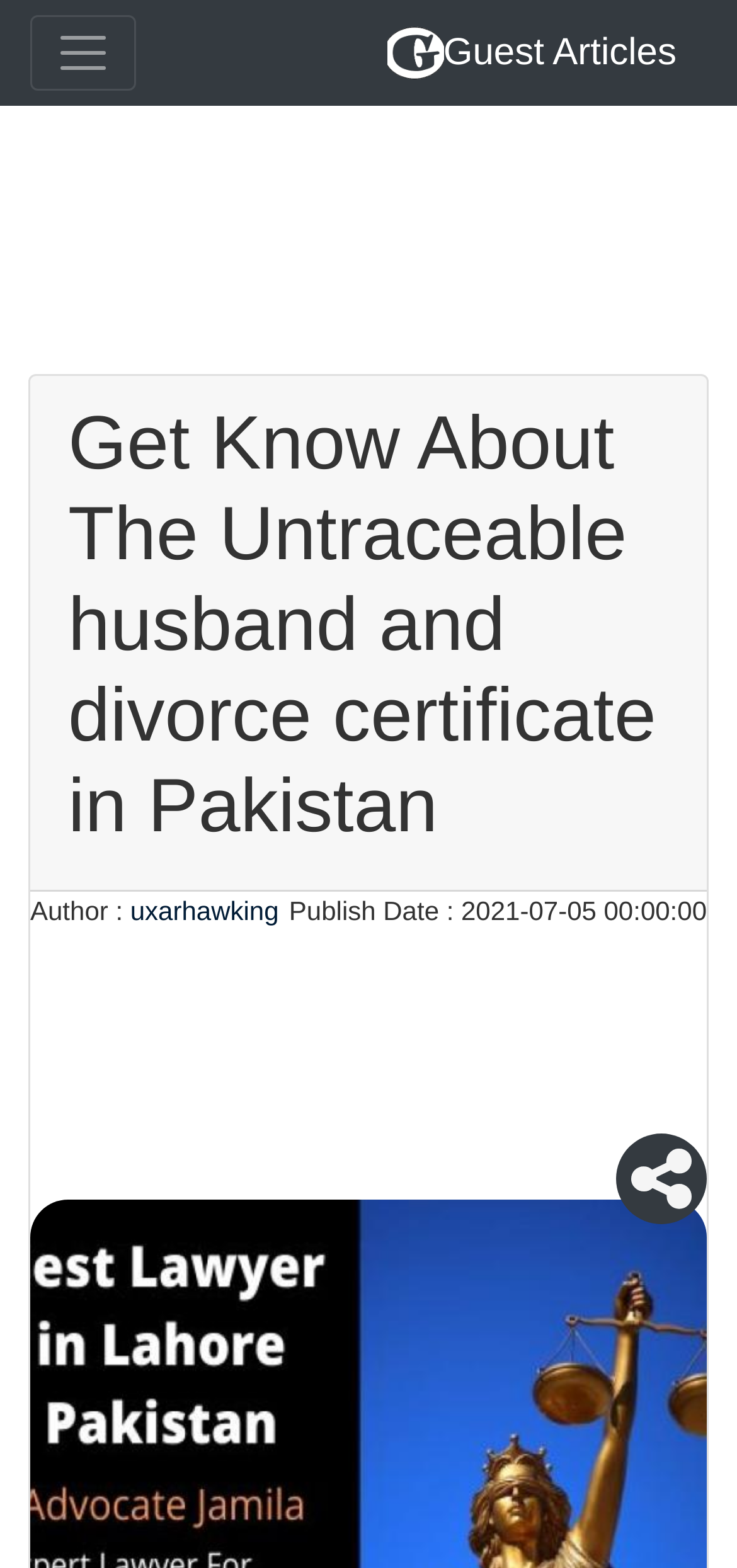Bounding box coordinates are specified in the format (top-left x, top-left y, bottom-right x, bottom-right y). All values are floating point numbers bounded between 0 and 1. Please provide the bounding box coordinate of the region this sentence describes: Guest Articles

[0.525, 0.01, 0.918, 0.058]